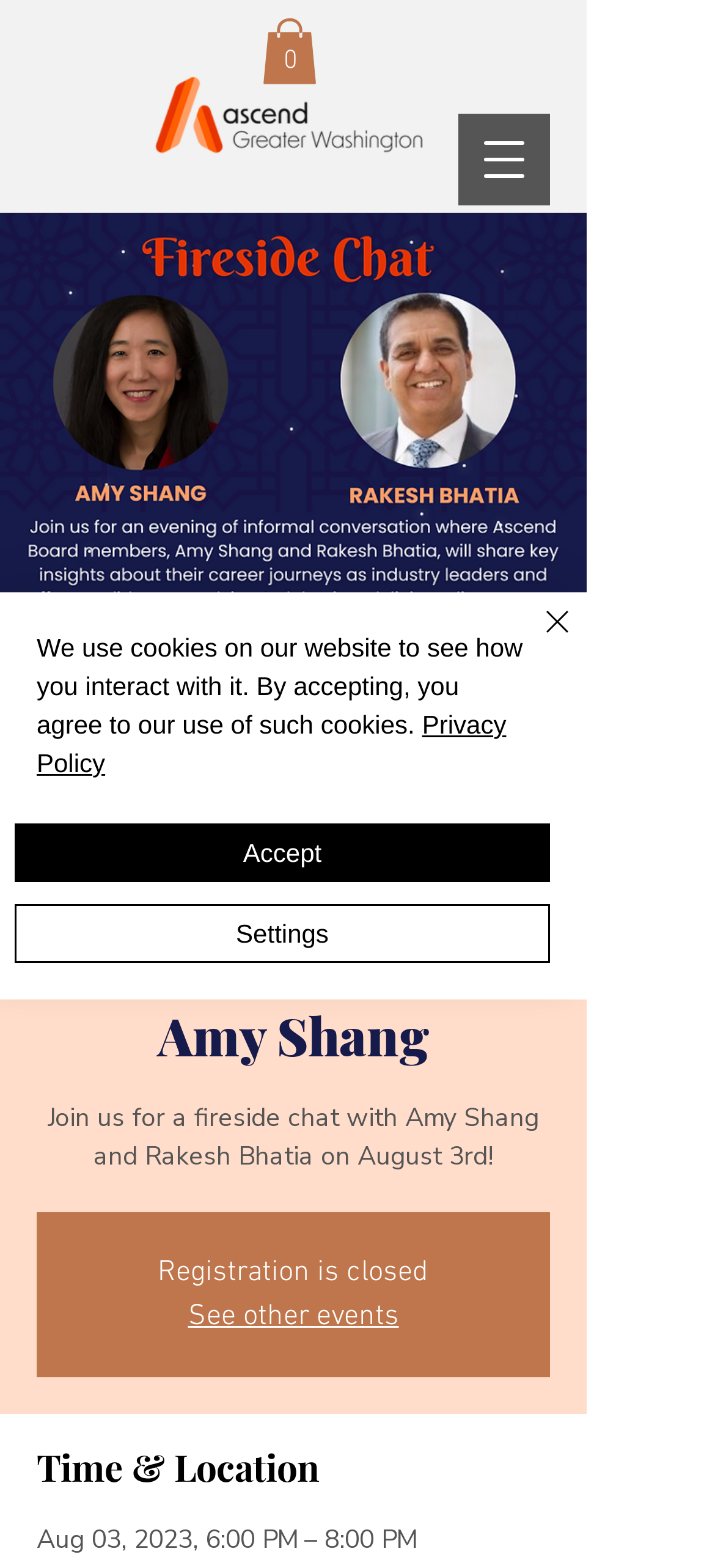What is the time of the fireside chat?
Using the details shown in the screenshot, provide a comprehensive answer to the question.

I found the time of the fireside chat by looking at the StaticText element with the content 'Aug 03, 2023, 6:00 PM – 8:00 PM' which is located at [0.051, 0.971, 0.582, 0.993]. This element is a child of the SvgRoot element and is likely to be a part of the event details section.